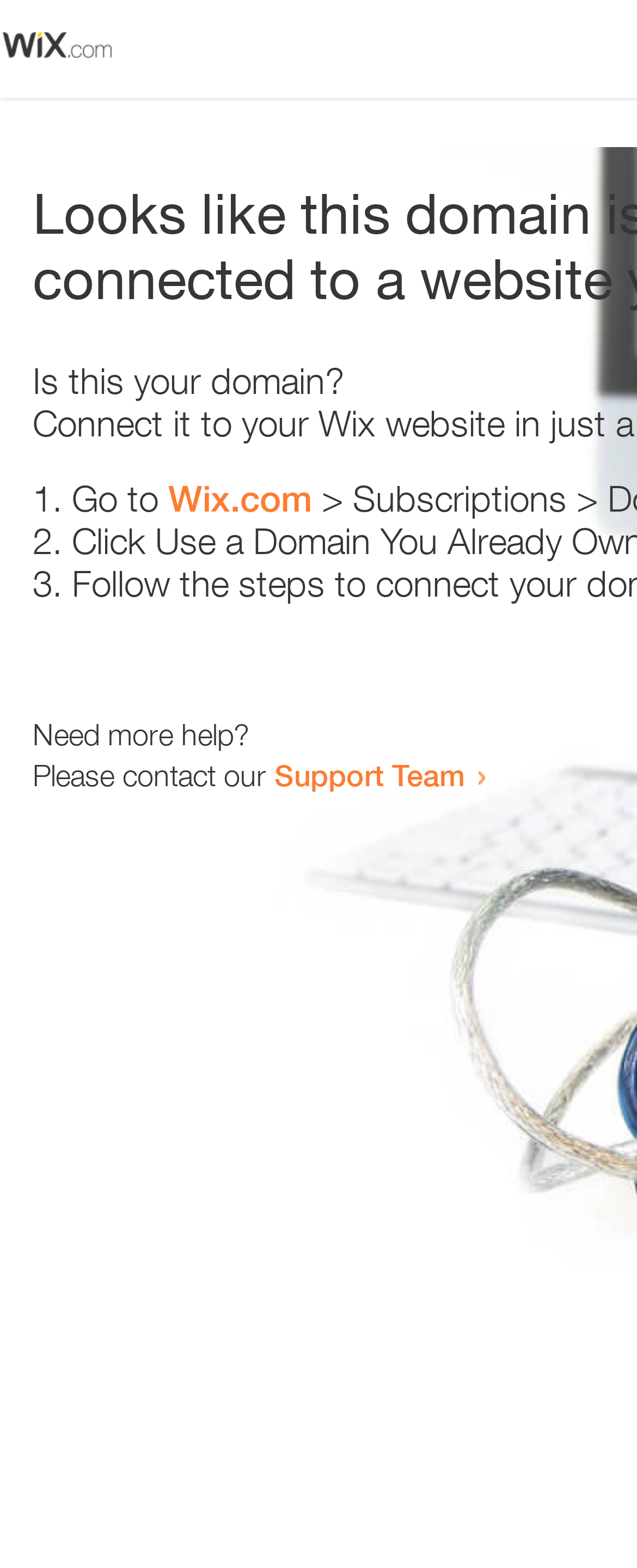Locate and provide the bounding box coordinates for the HTML element that matches this description: "Wix.com".

[0.264, 0.304, 0.49, 0.331]